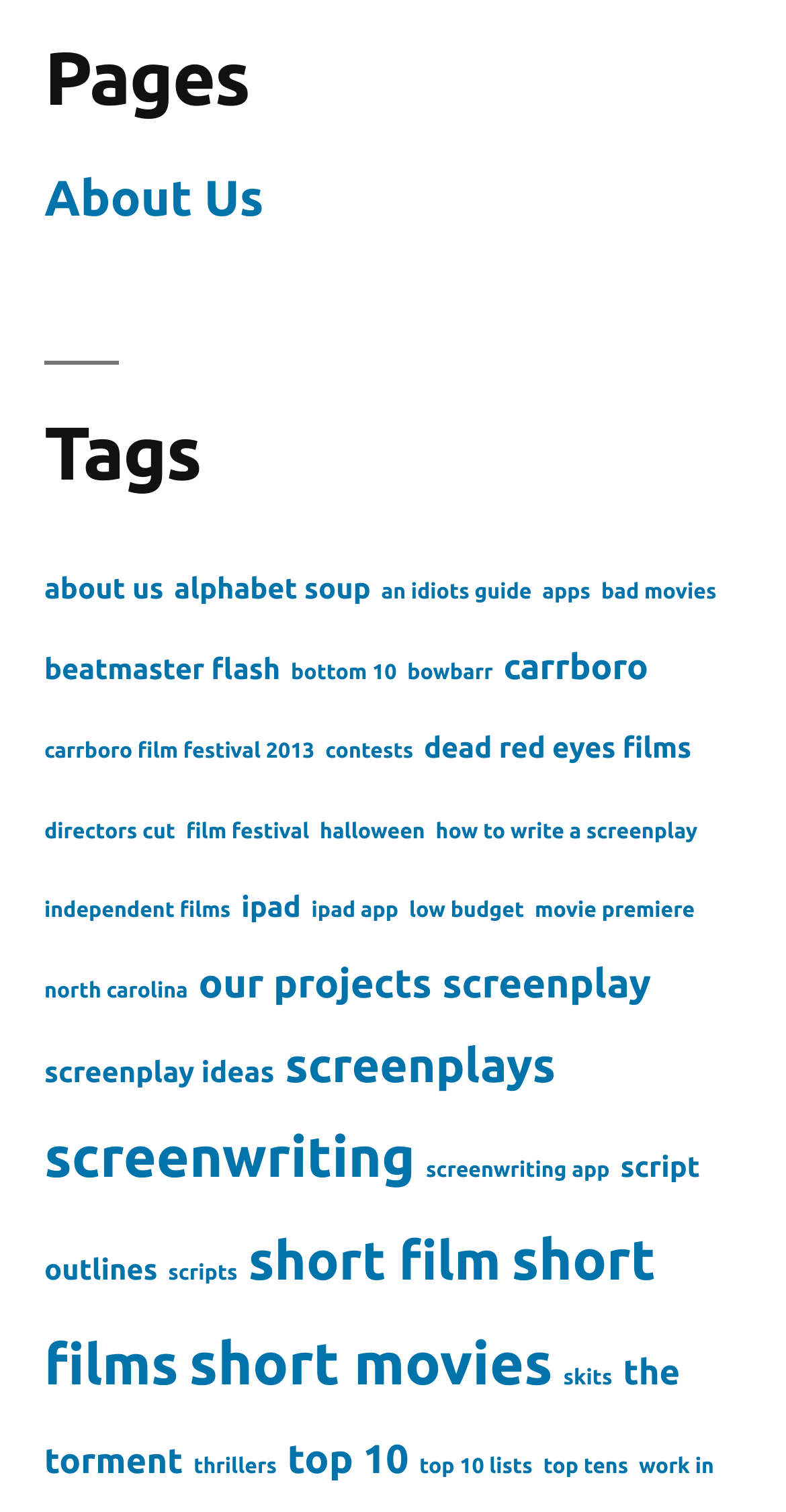Is there a tag related to independent films?
Look at the image and respond to the question as thoroughly as possible.

I searched for the phrase 'independent films' among the tags and found a link with the text 'independent films (2 items)', which indicates that there is a tag related to independent films.